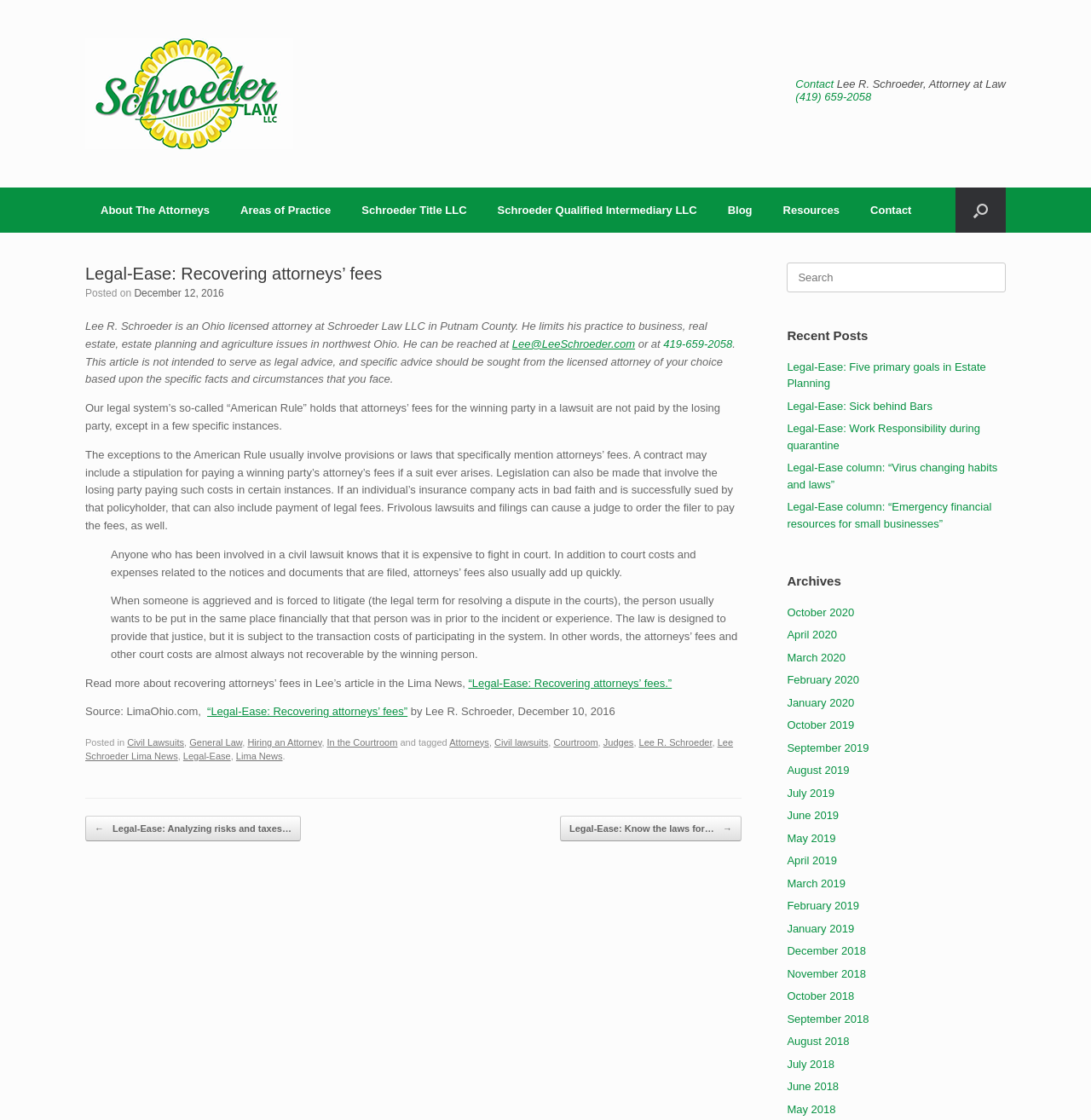Please mark the clickable region by giving the bounding box coordinates needed to complete this instruction: "Click the 'Contact' link".

[0.729, 0.069, 0.764, 0.08]